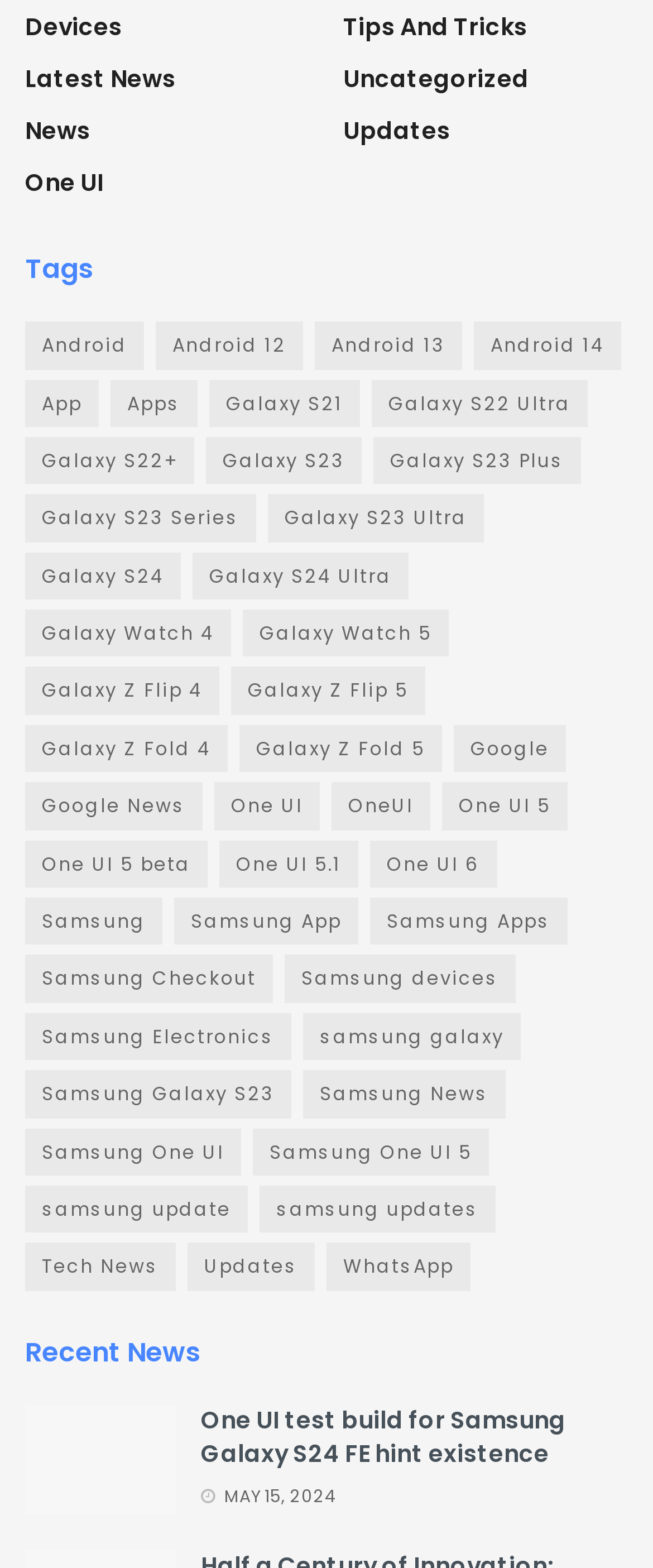Can you find the bounding box coordinates for the element that needs to be clicked to execute this instruction: "Read 'One UI test build for Samsung Galaxy S24 FE hint existence'"? The coordinates should be given as four float numbers between 0 and 1, i.e., [left, top, right, bottom].

[0.308, 0.896, 0.962, 0.938]